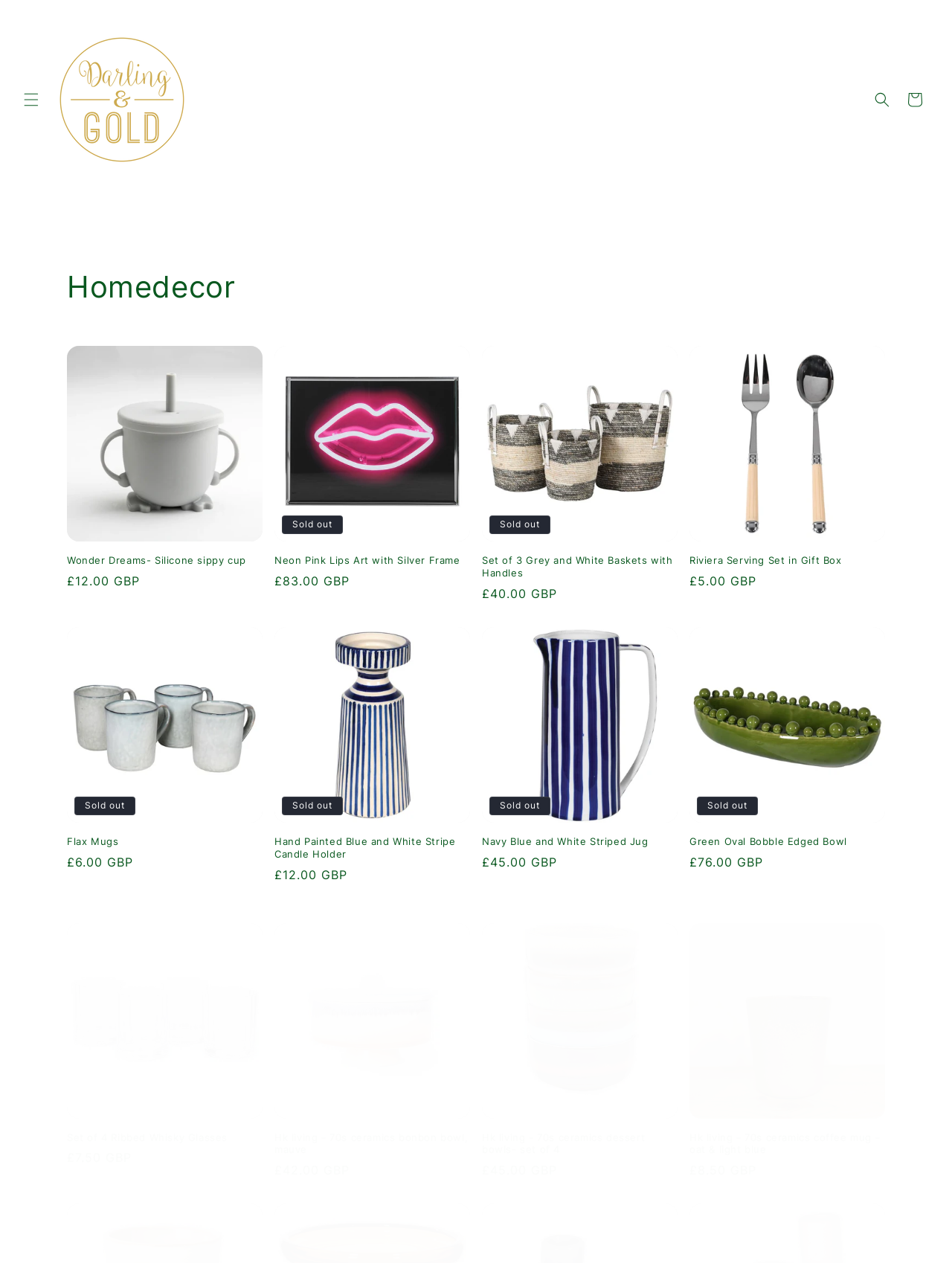Identify the bounding box coordinates of the clickable region required to complete the instruction: "View the cart". The coordinates should be given as four float numbers within the range of 0 and 1, i.e., [left, top, right, bottom].

[0.944, 0.066, 0.978, 0.092]